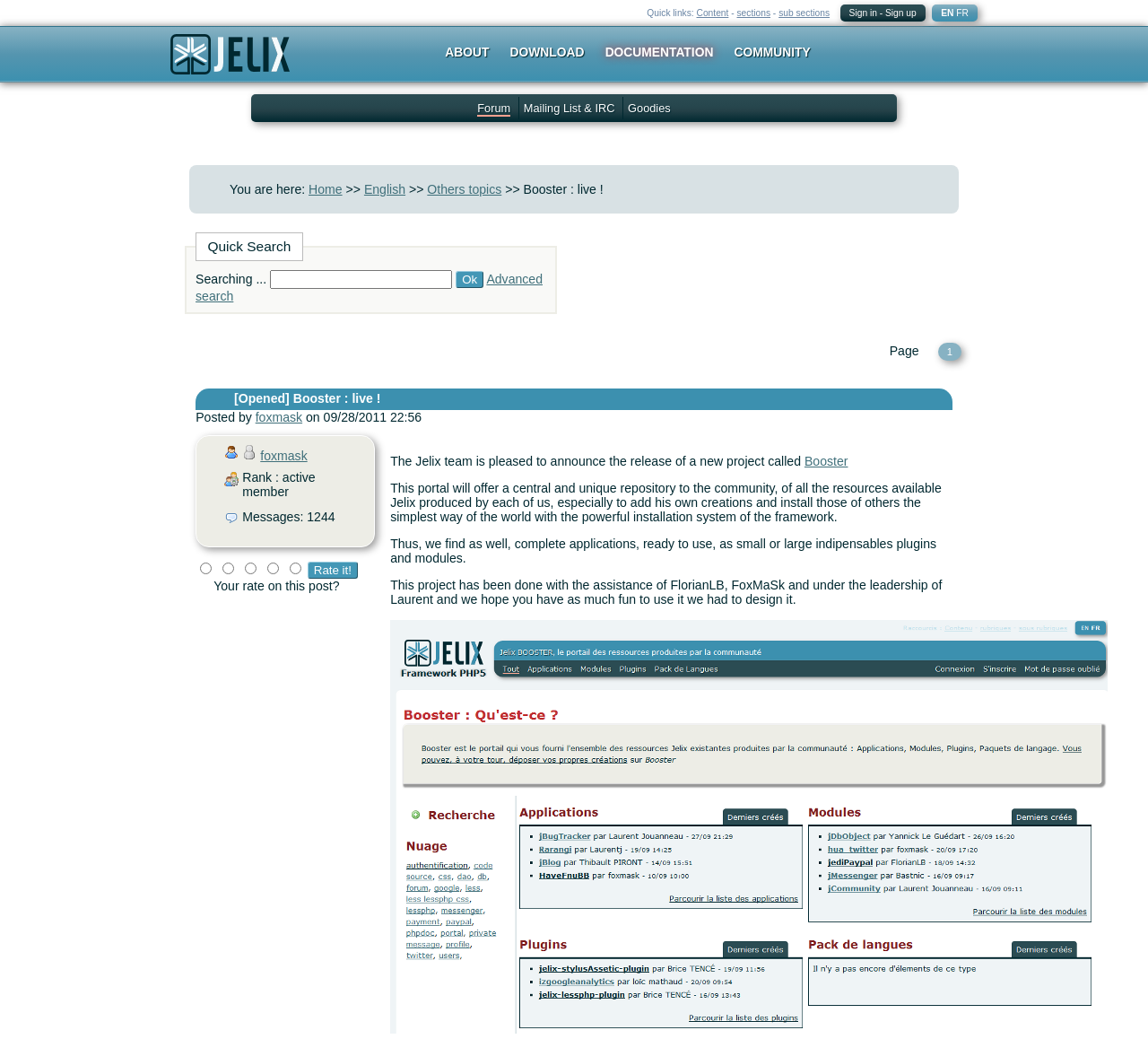What is the rank of foxmask?
Please answer the question with a detailed and comprehensive explanation.

According to the text 'Rank : active member' next to foxmask's name, foxmask's rank is active member.